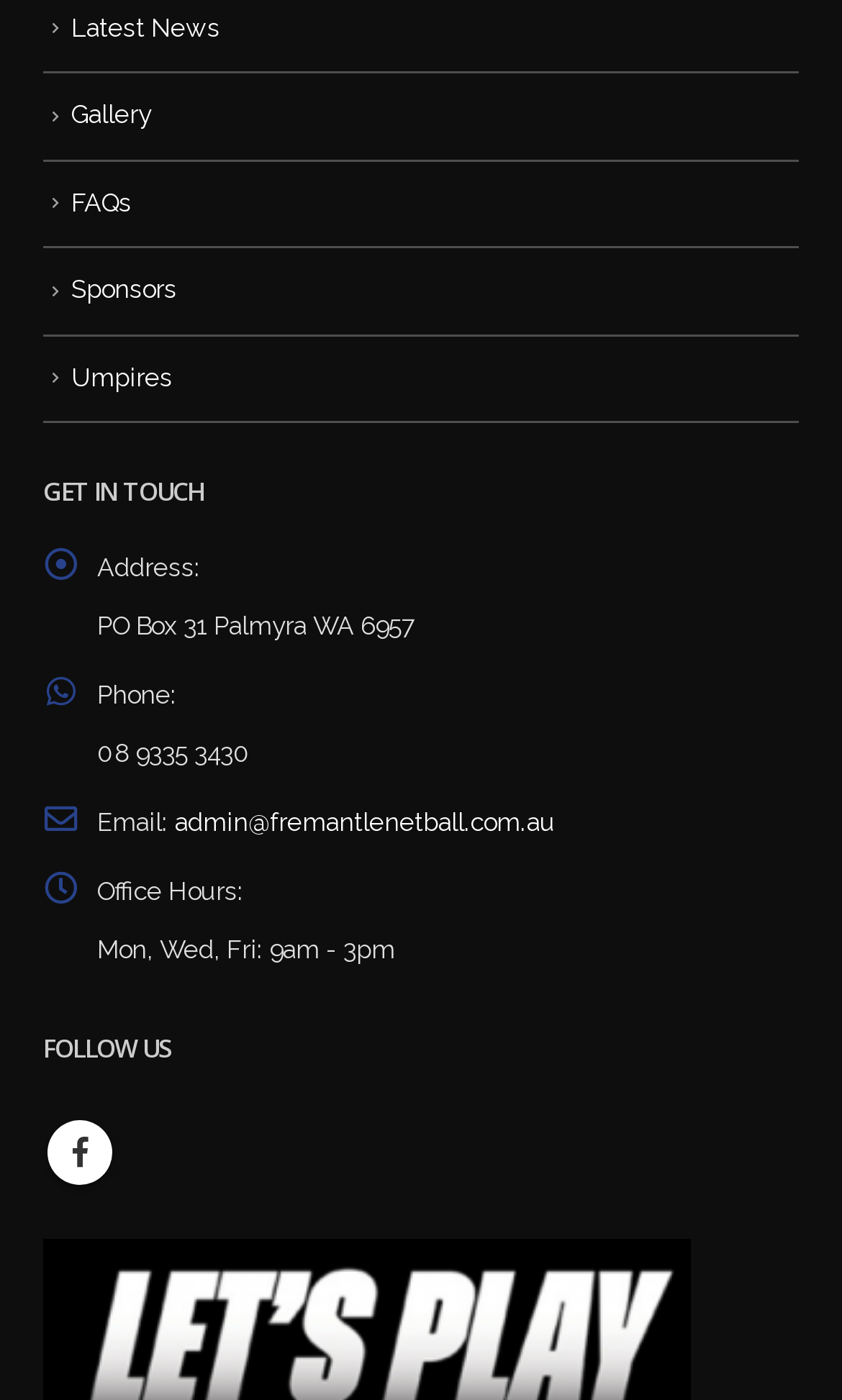Give a one-word or short phrase answer to this question: 
What are the office hours of the organization?

Mon, Wed, Fri: 9am - 3pm